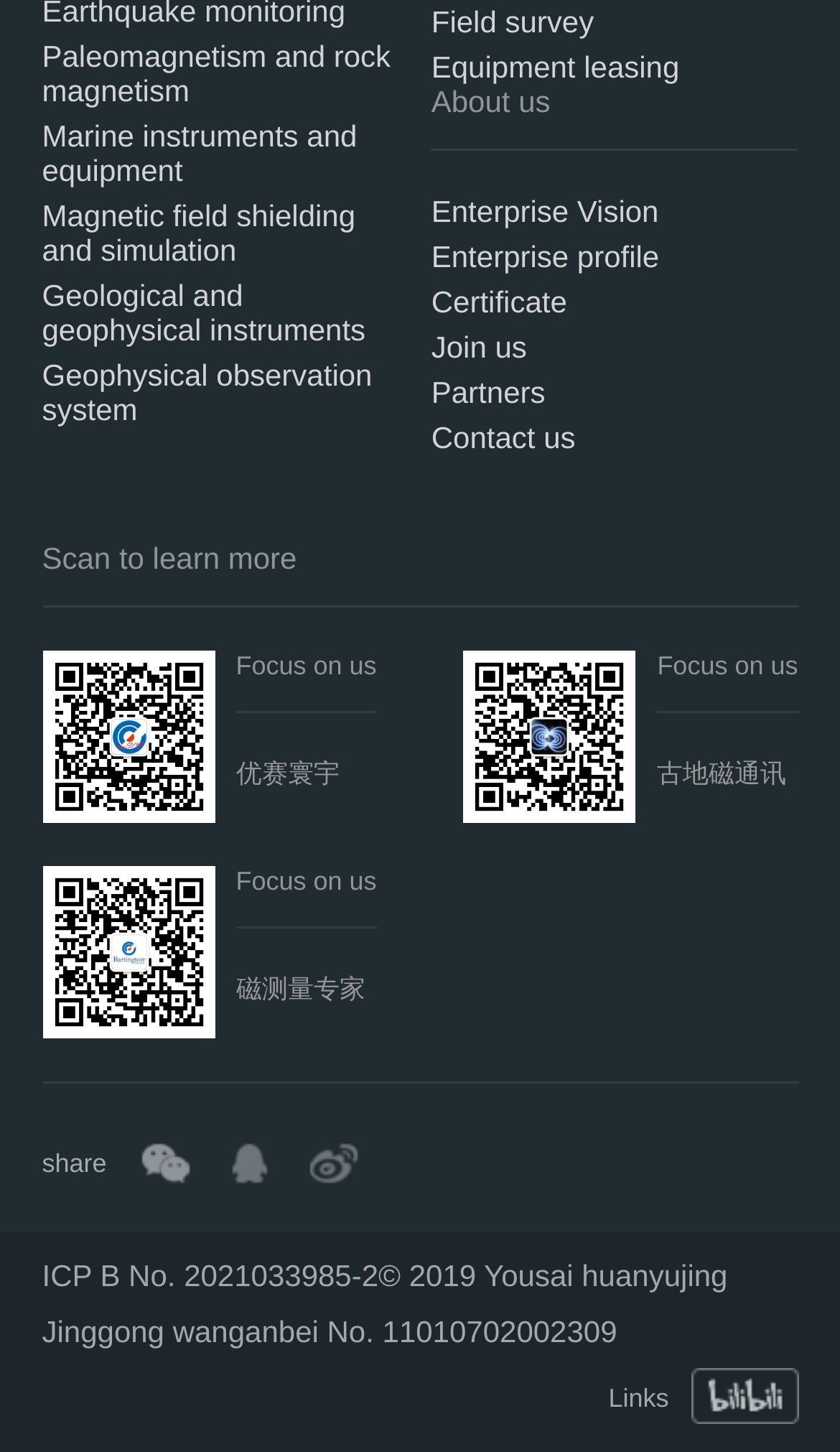Determine the bounding box coordinates for the area that should be clicked to carry out the following instruction: "Click on Paleomagnetism and rock magnetism".

[0.05, 0.027, 0.486, 0.074]